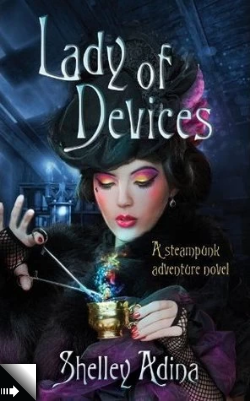What is the woman manipulating?
Provide a fully detailed and comprehensive answer to the question.

The woman is using her hands to manipulate a mystical, glowing device that emits vibrant swirls of light and color, hinting at the adventurous and innovative themes of the narrative.